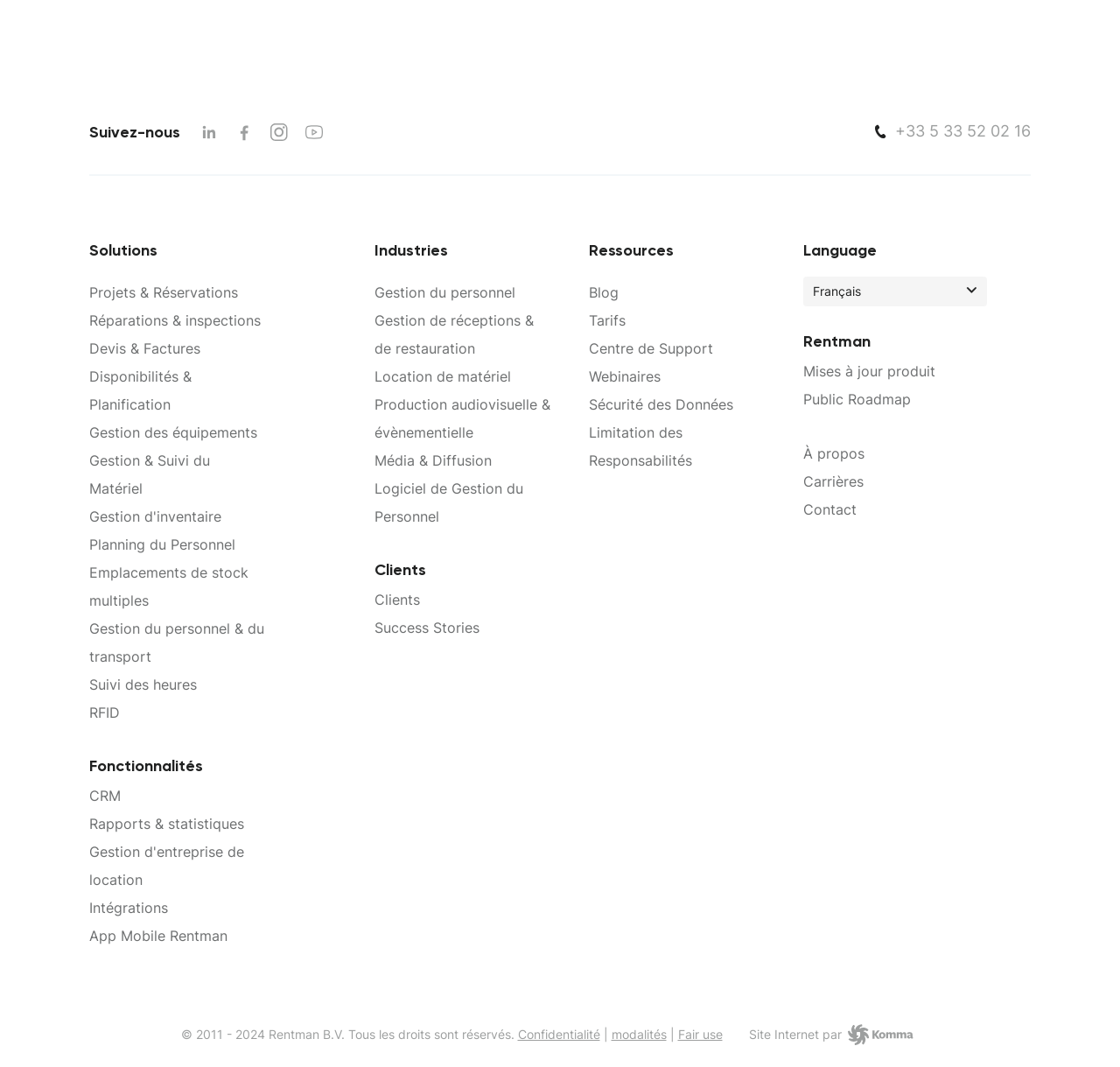Locate the bounding box coordinates of the element I should click to achieve the following instruction: "View Projects & Reservations".

[0.08, 0.261, 0.213, 0.287]